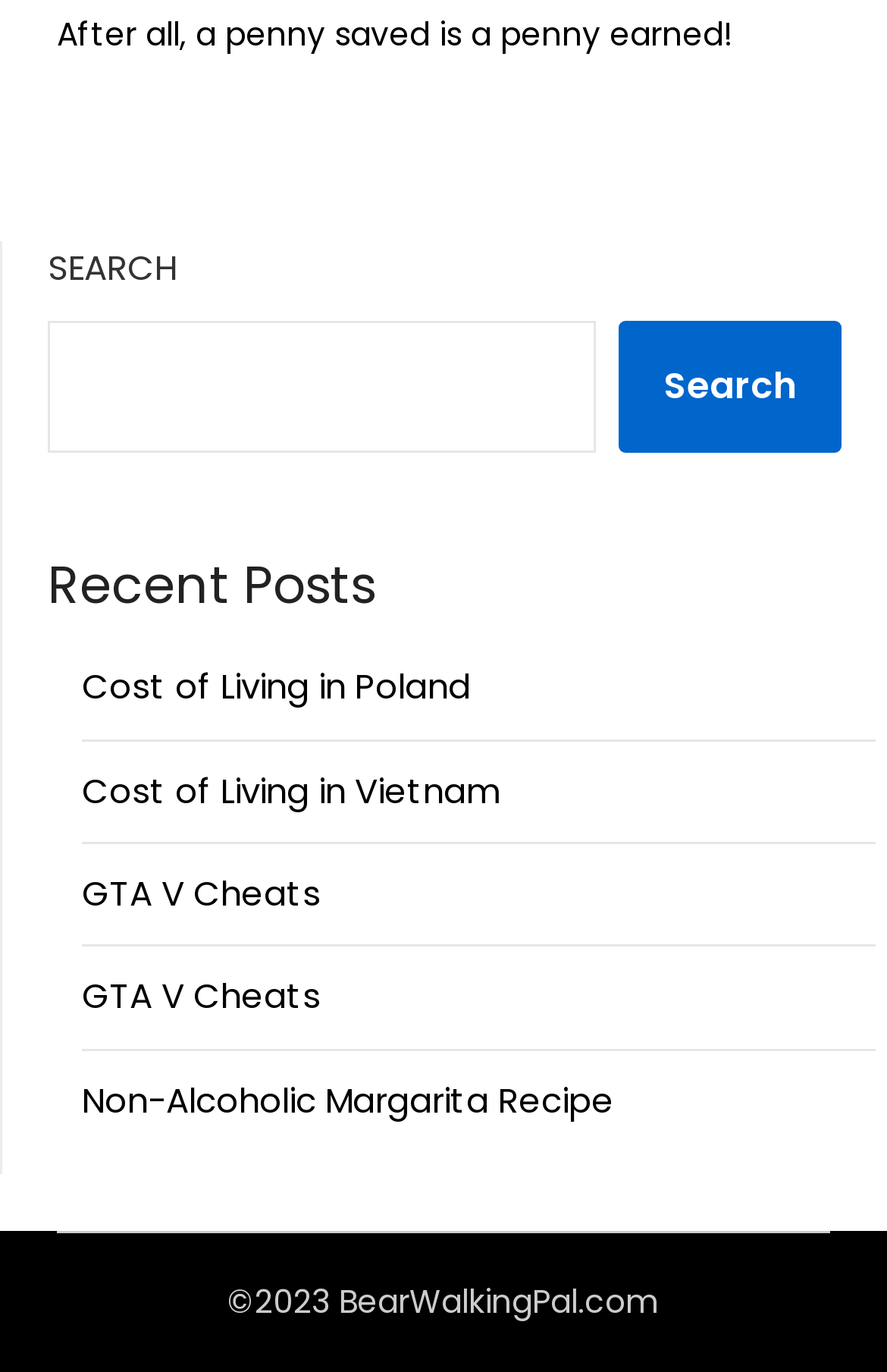Find the bounding box coordinates of the UI element according to this description: "parent_node: Search name="s"".

[0.054, 0.233, 0.672, 0.33]